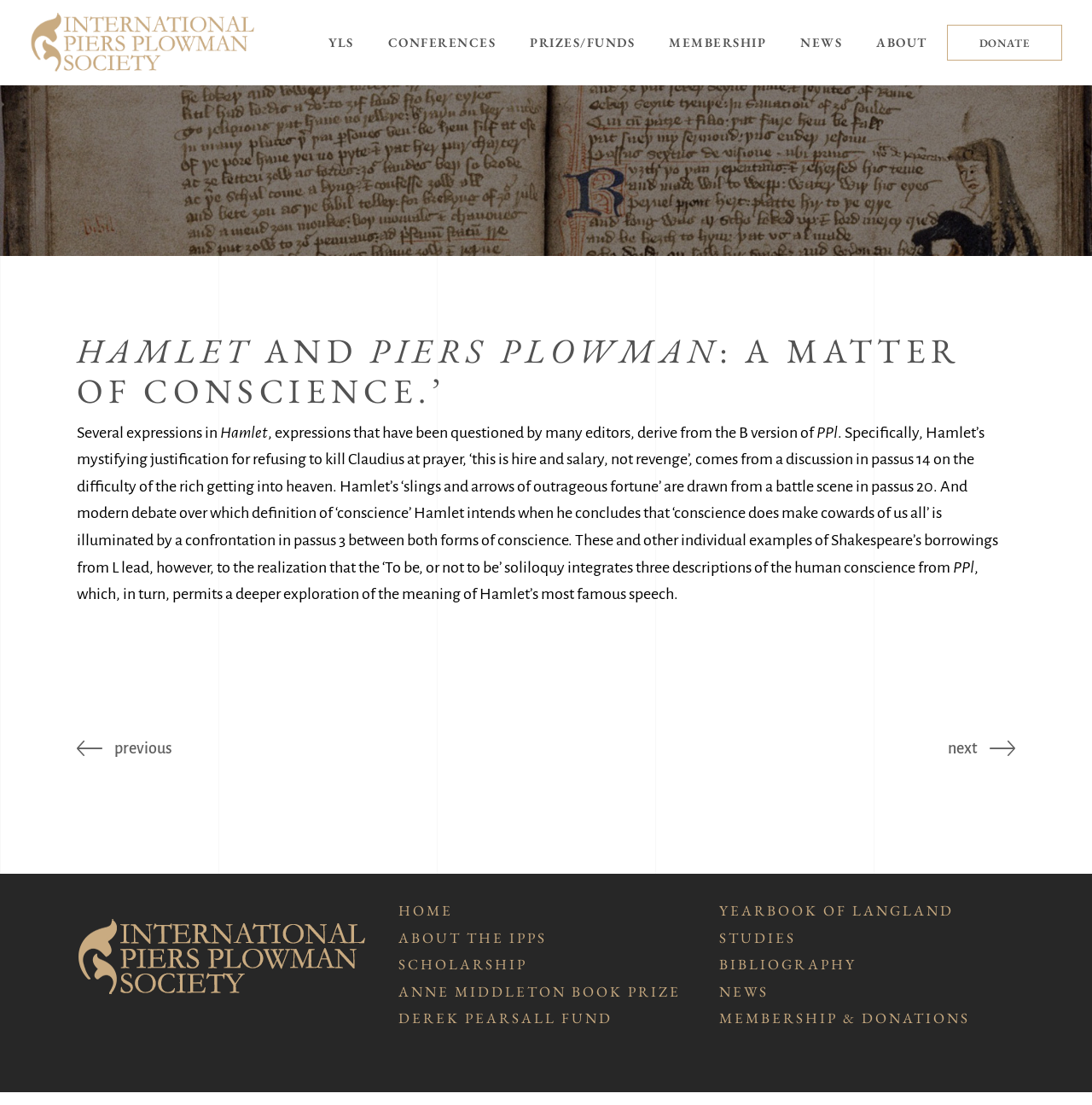Please specify the bounding box coordinates of the element that should be clicked to execute the given instruction: 'Click the ABOUT US link'. Ensure the coordinates are four float numbers between 0 and 1, expressed as [left, top, right, bottom].

None